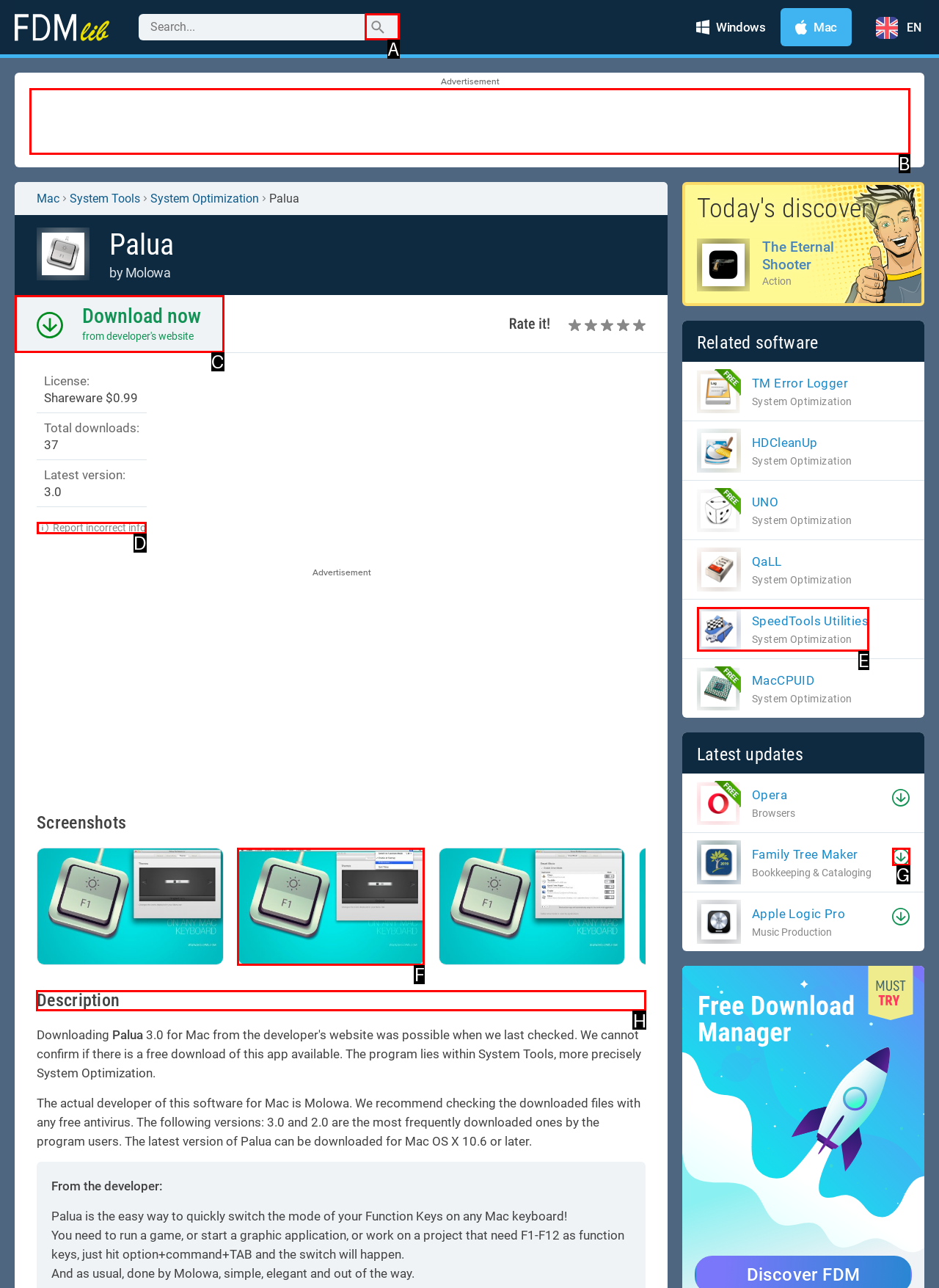From the given choices, which option should you click to complete this task: Read the description of Palua? Answer with the letter of the correct option.

H